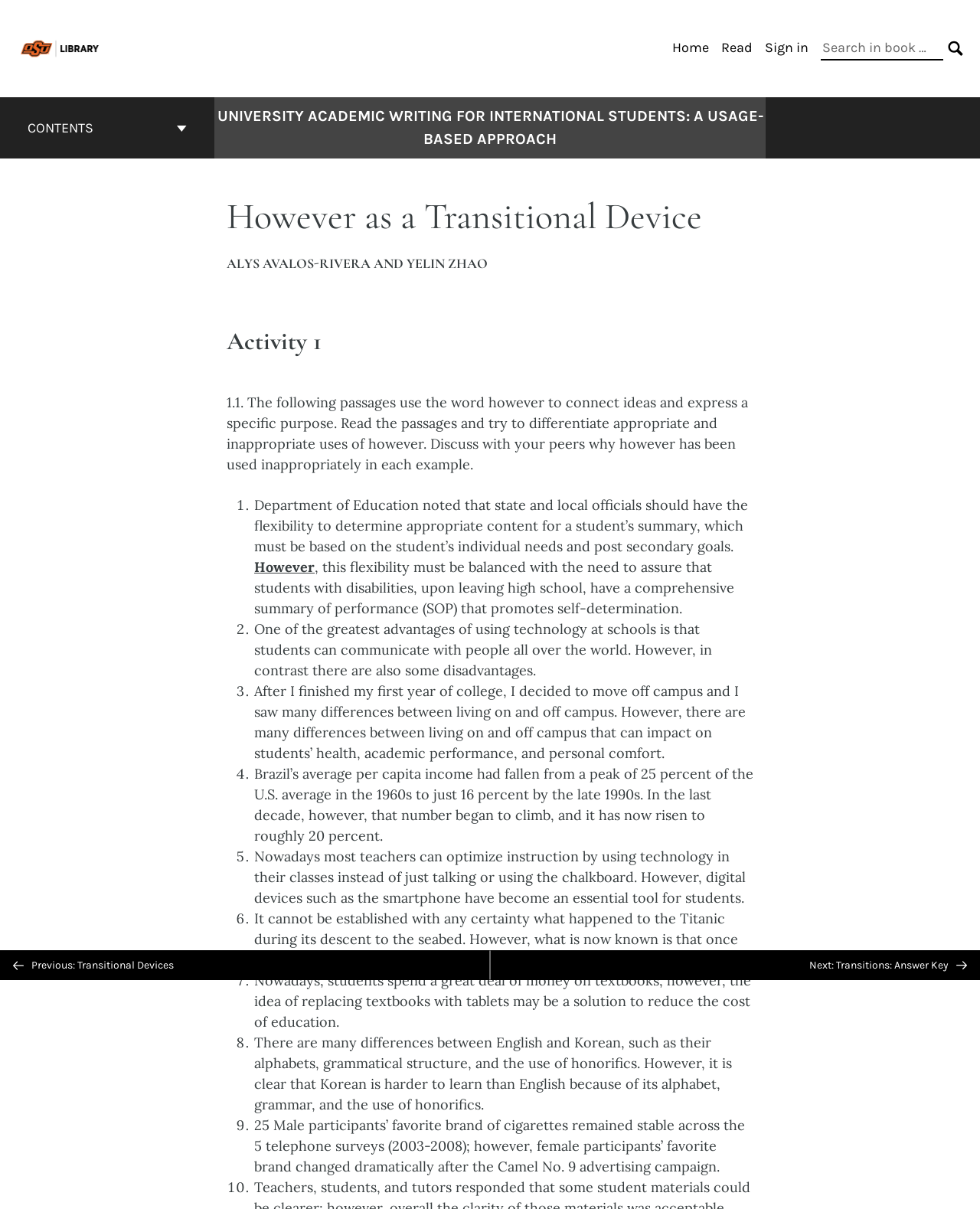Please respond in a single word or phrase: 
What is the title of the next section?

Transitions: Answer Key